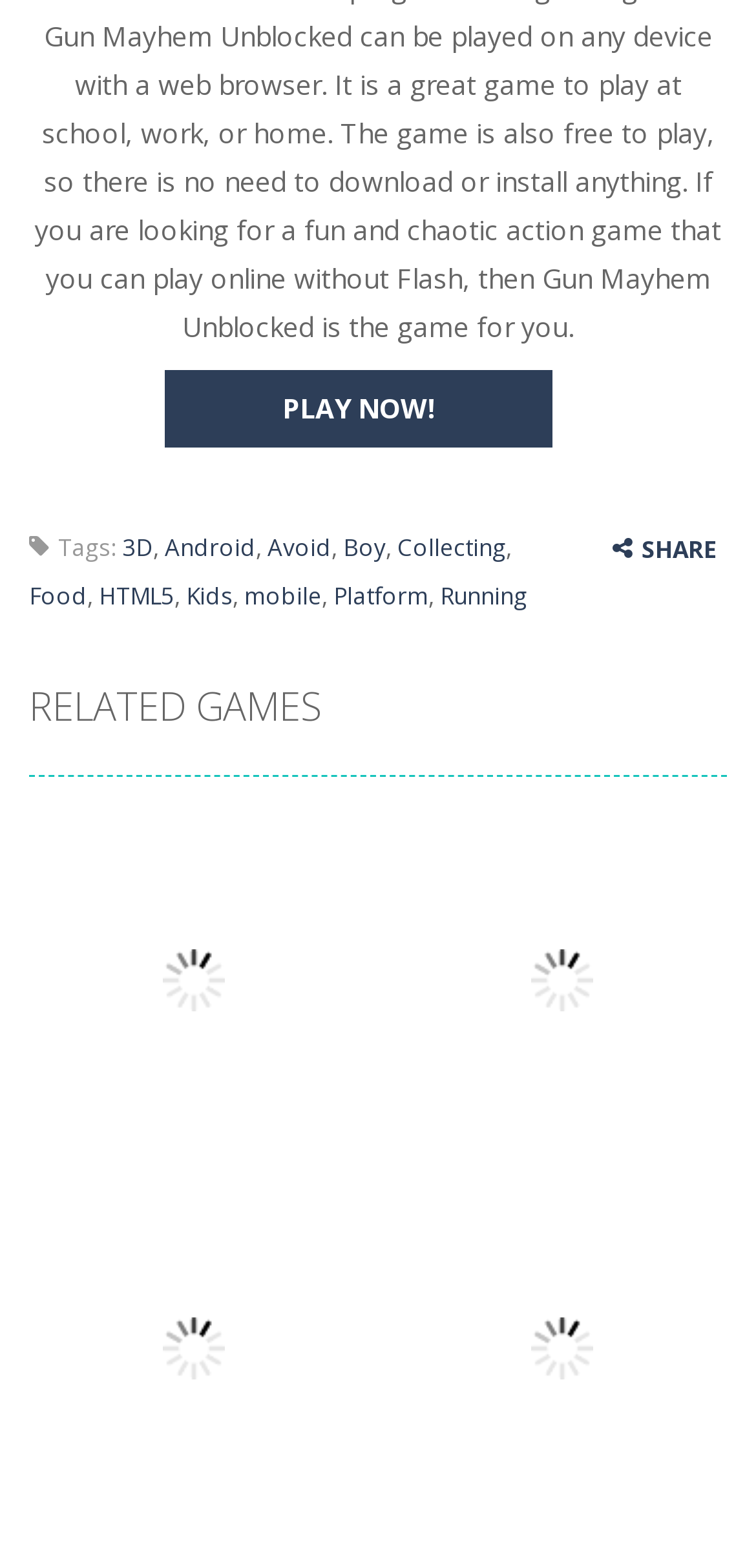Specify the bounding box coordinates of the area to click in order to follow the given instruction: "Check the checkbox to save your name and email."

None